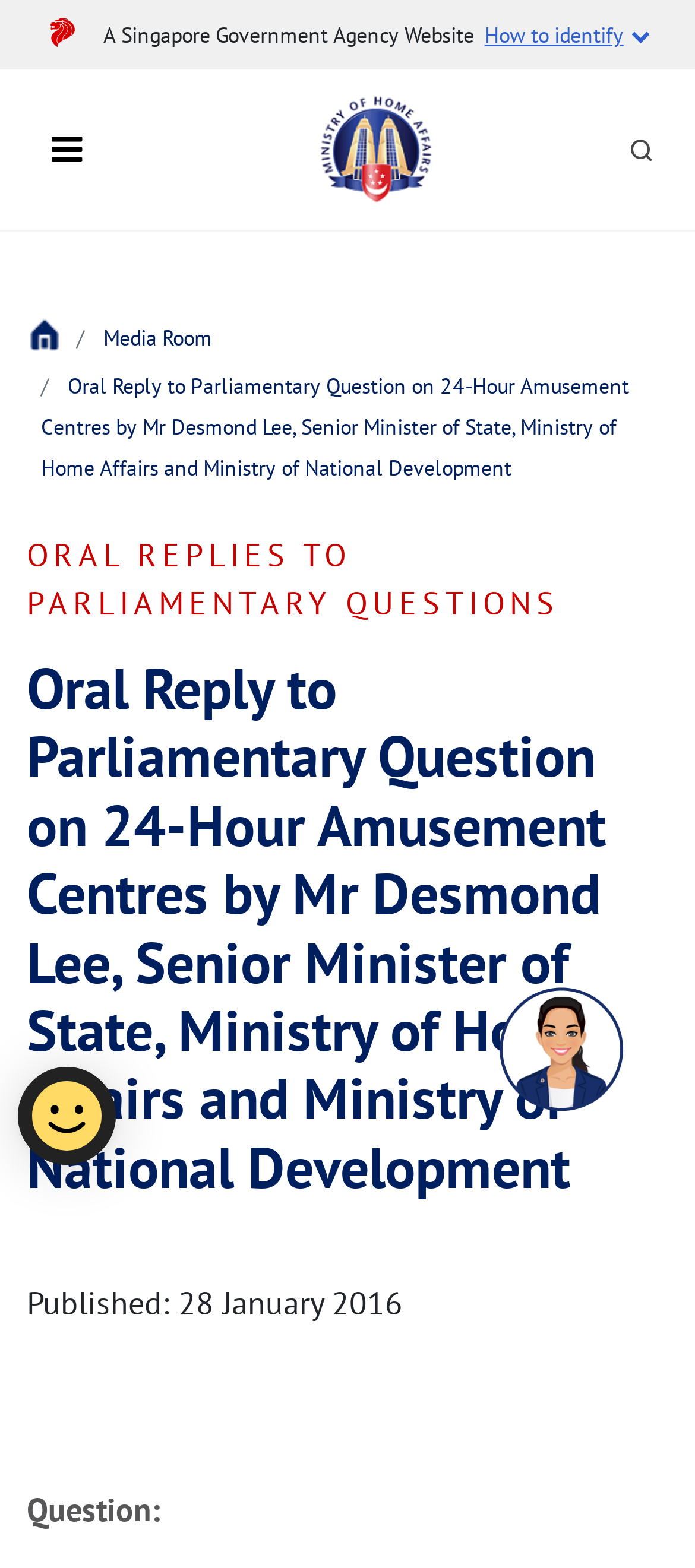Kindly respond to the following question with a single word or a brief phrase: 
What is the purpose of the button with the icon?

Toggle navigation